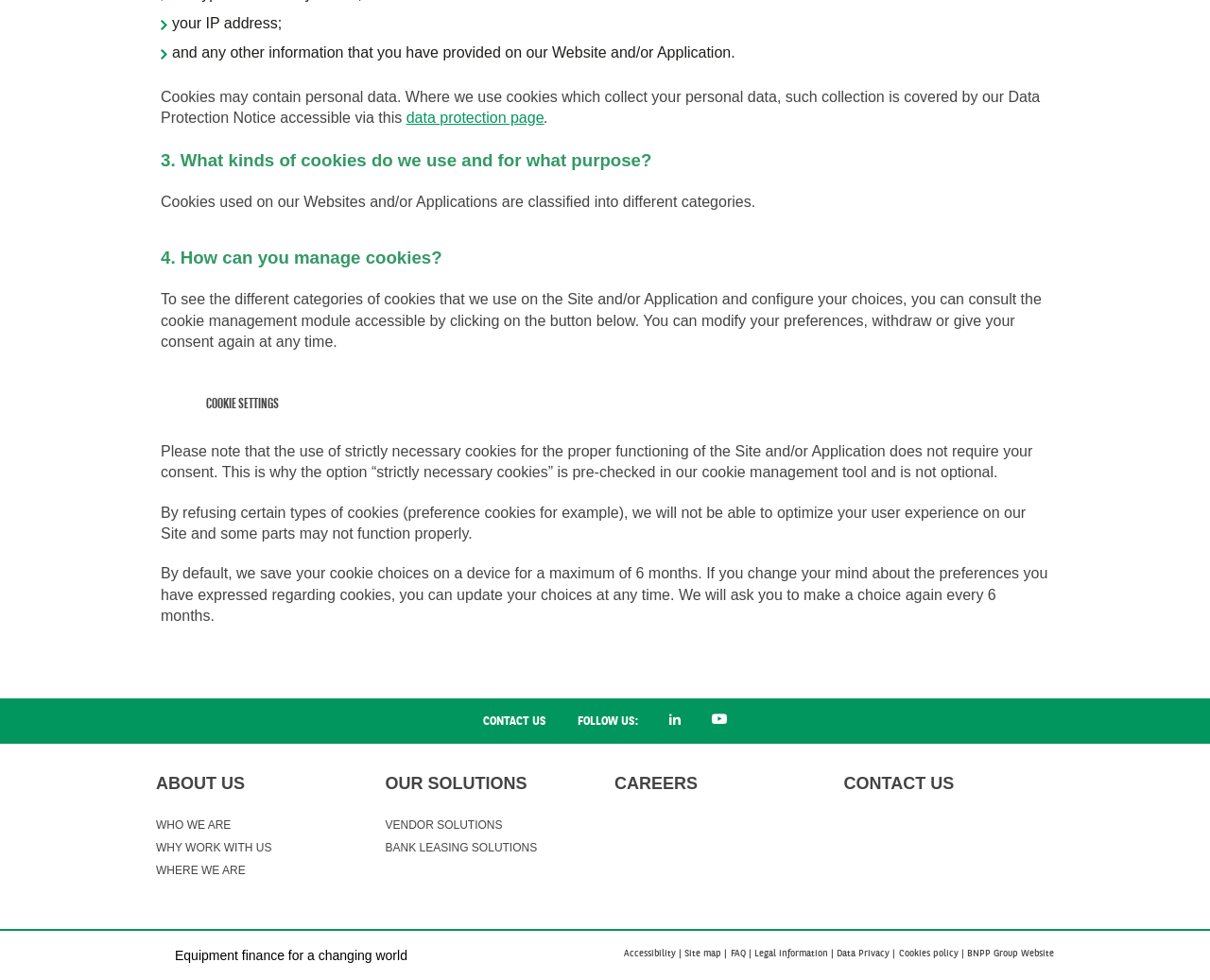From the image, can you give a detailed response to the question below:
What is the maximum duration for saving cookie choices?

According to the webpage, by default, the website saves users' cookie choices on a device for a maximum of 6 months, after which they will be asked to make a choice again.